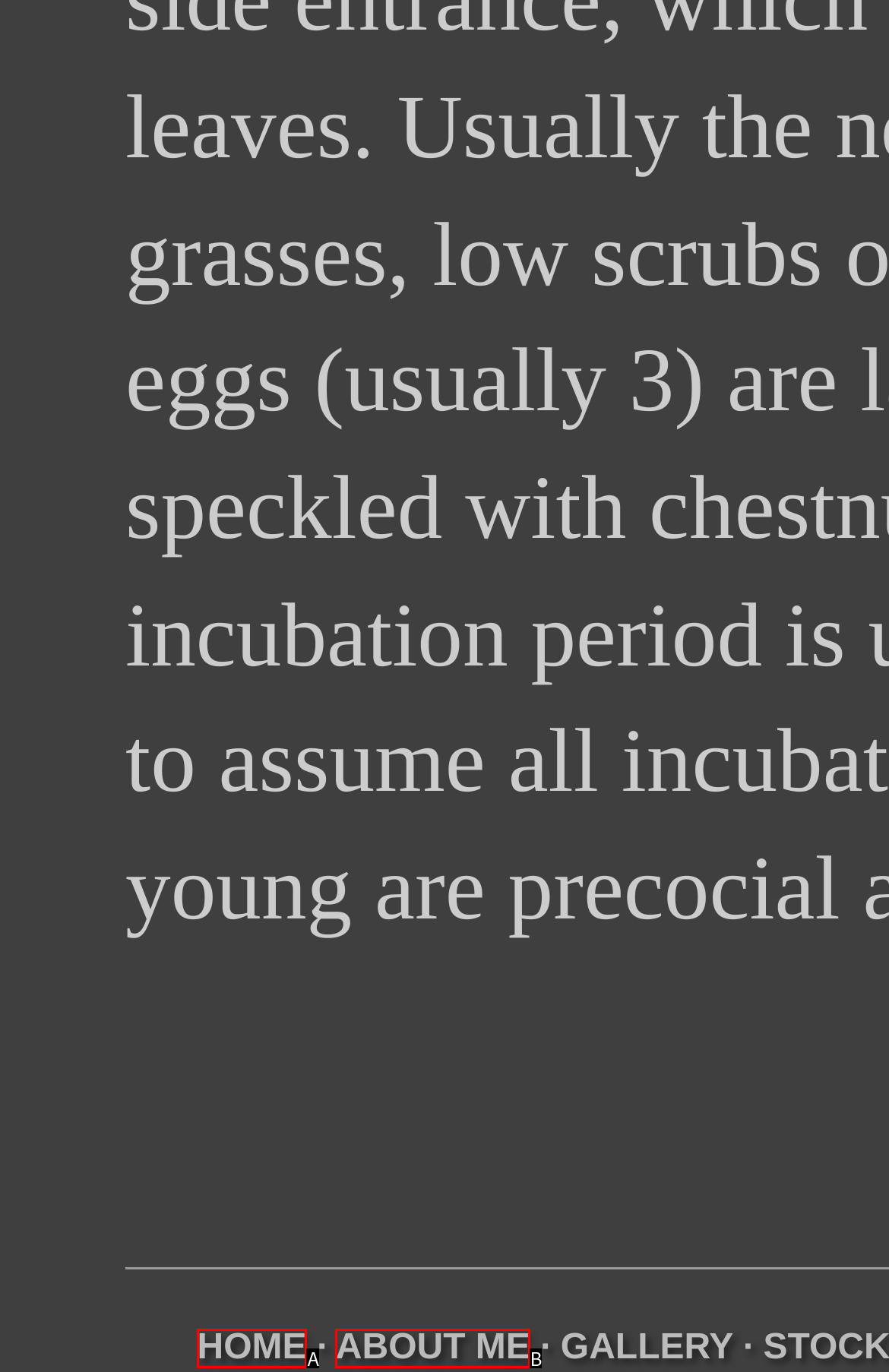Choose the letter that best represents the description: ABOUT ME. Provide the letter as your response.

B